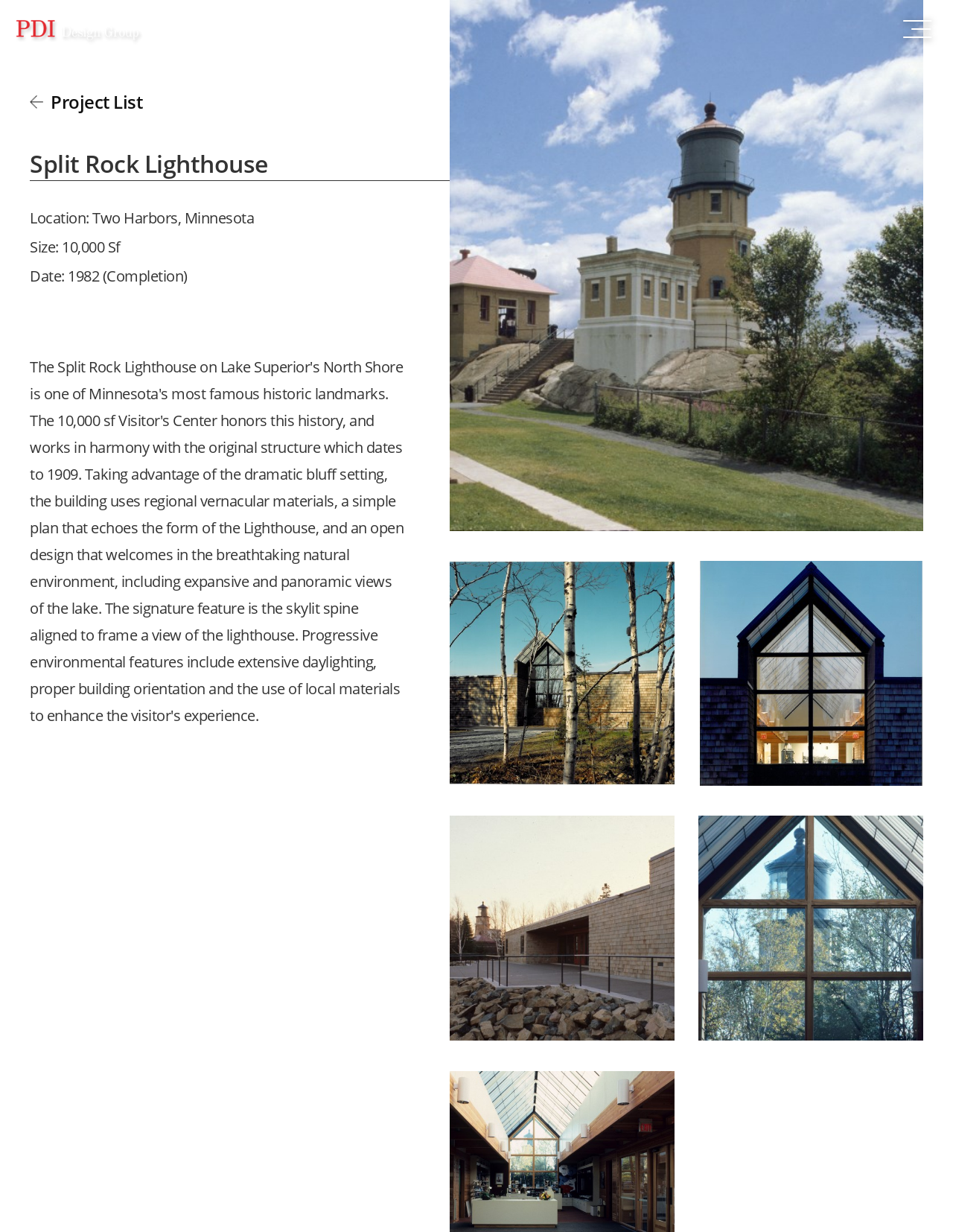Offer an extensive depiction of the webpage and its key elements.

The webpage is about the Split Rock Lighthouse project, showcasing its details and images. At the top-left corner, there is a PDI design logo, which is a clickable link. Next to it, there is a link to the Project List. 

Below the logo, the title "Split Rock Lighthouse" is prominently displayed. Underneath the title, there are three lines of text providing information about the project: its location in Two Harbors, Minnesota, its size of 10,000 square feet, and its completion date in 1982.

The main content of the webpage is a large image of the Split Rock Lighthouse, taking up most of the page's width. The image is divided into five sections, with four smaller images arranged in a 2x2 grid below the main image. These smaller images appear to be different views or aspects of the lighthouse.